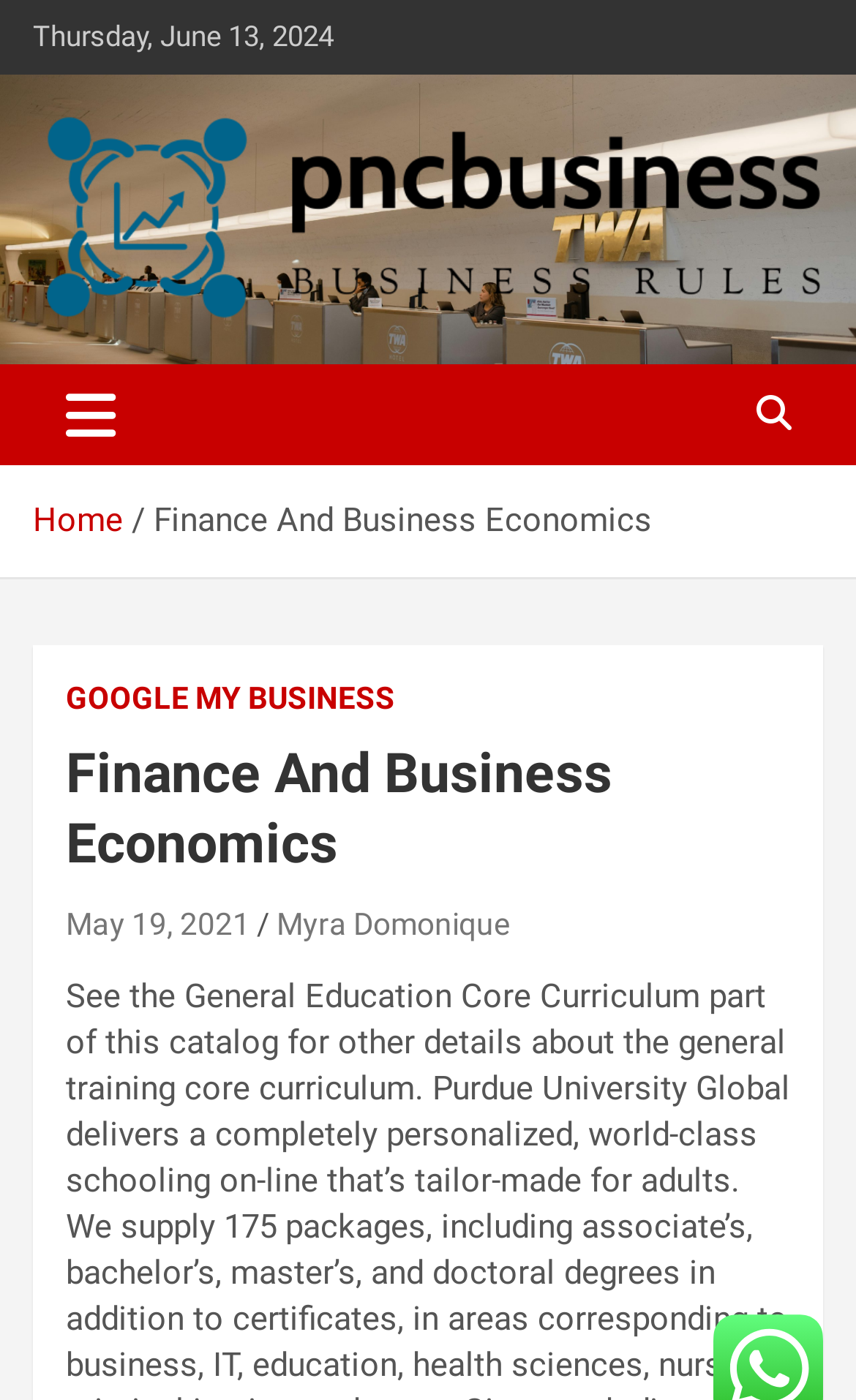What is the name of the business?
Please answer the question with a single word or phrase, referencing the image.

Pncbusiness